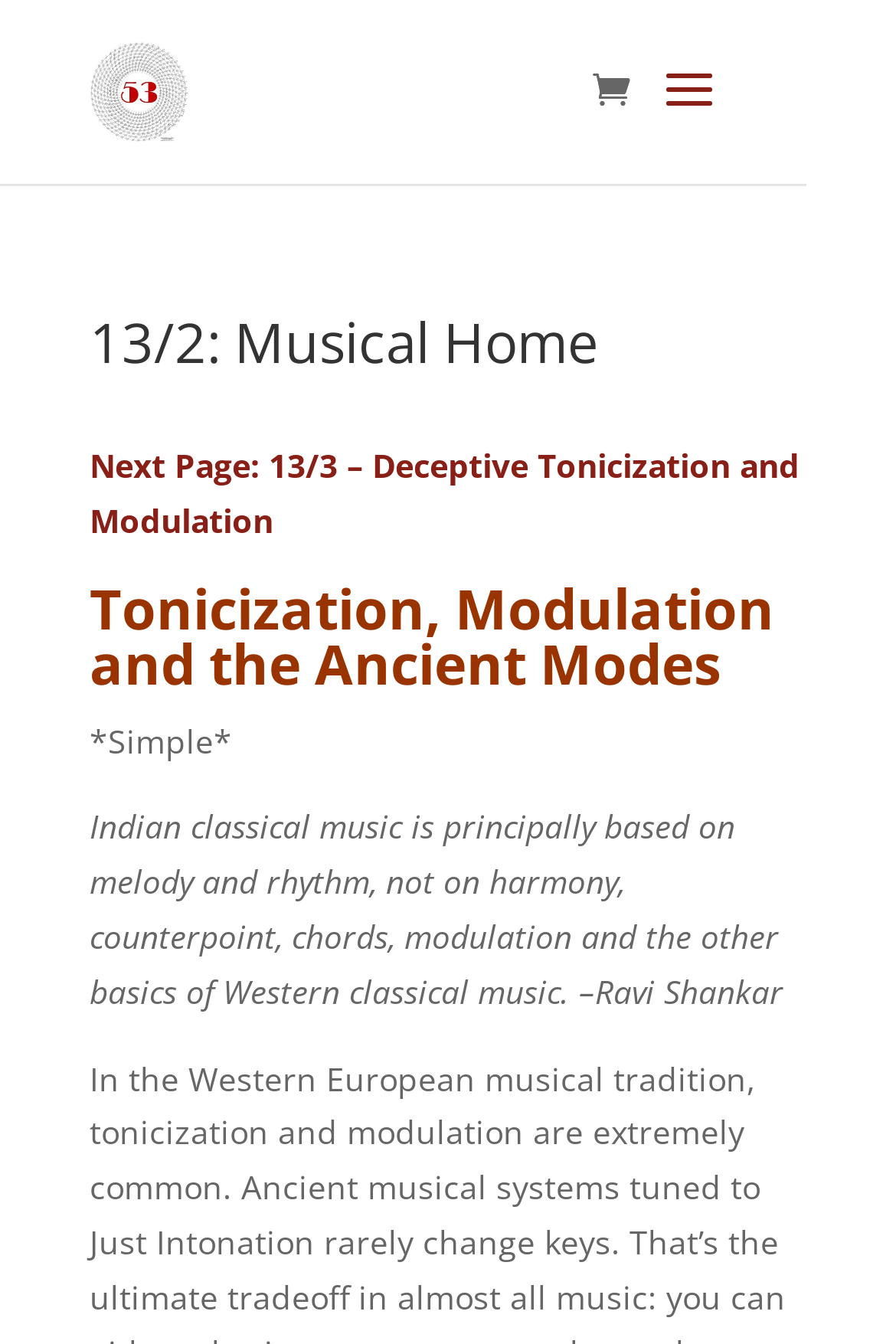Find the bounding box coordinates for the HTML element described in this sentence: "alt="53 Music"". Provide the coordinates as four float numbers between 0 and 1, in the format [left, top, right, bottom].

[0.1, 0.049, 0.211, 0.082]